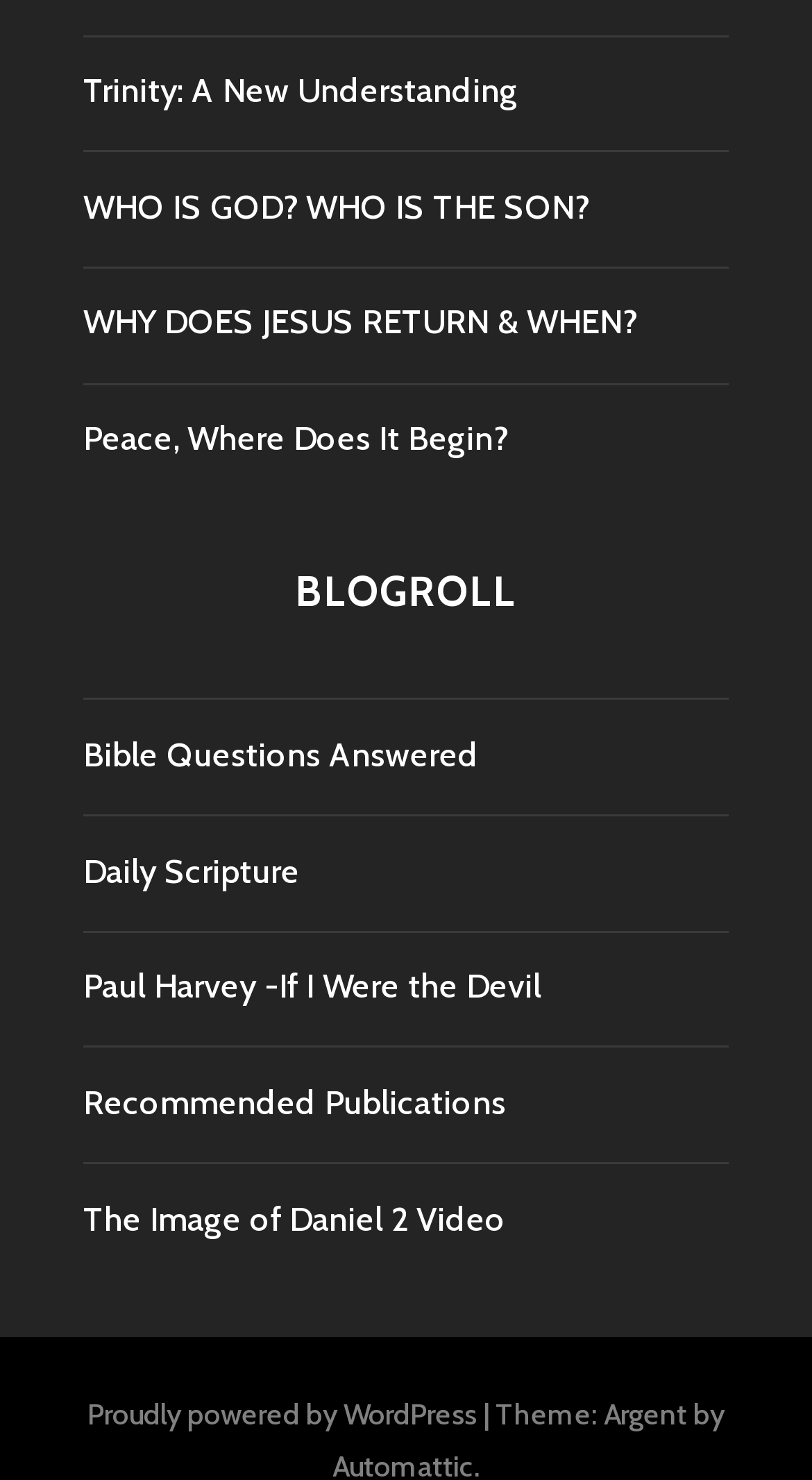Determine the bounding box coordinates in the format (top-left x, top-left y, bottom-right x, bottom-right y). Ensure all values are floating point numbers between 0 and 1. Identify the bounding box of the UI element described by: Daily Scripture

[0.103, 0.575, 0.369, 0.602]